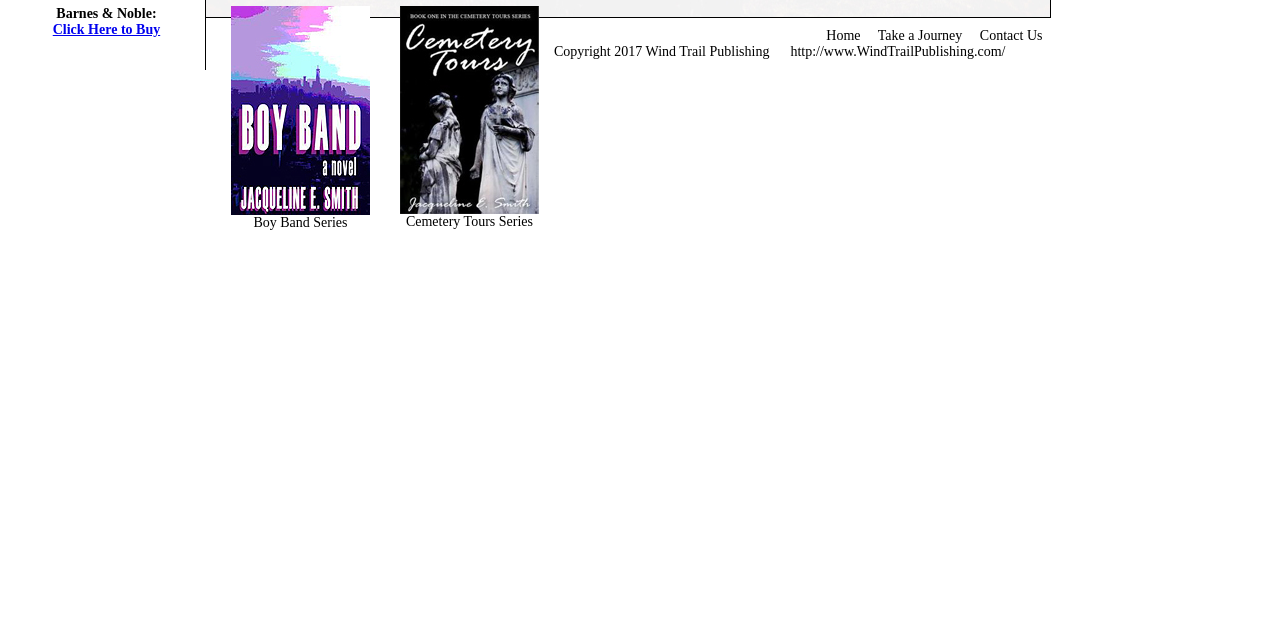Identify the bounding box of the UI element described as follows: "http://www.WindTrailPublishing.com/". Provide the coordinates as four float numbers in the range of 0 to 1 [left, top, right, bottom].

[0.617, 0.069, 0.785, 0.093]